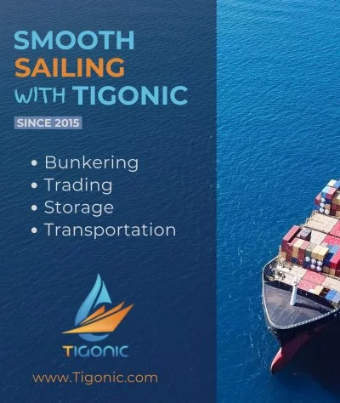What is the year mentioned in the advertisement? Based on the screenshot, please respond with a single word or phrase.

2015